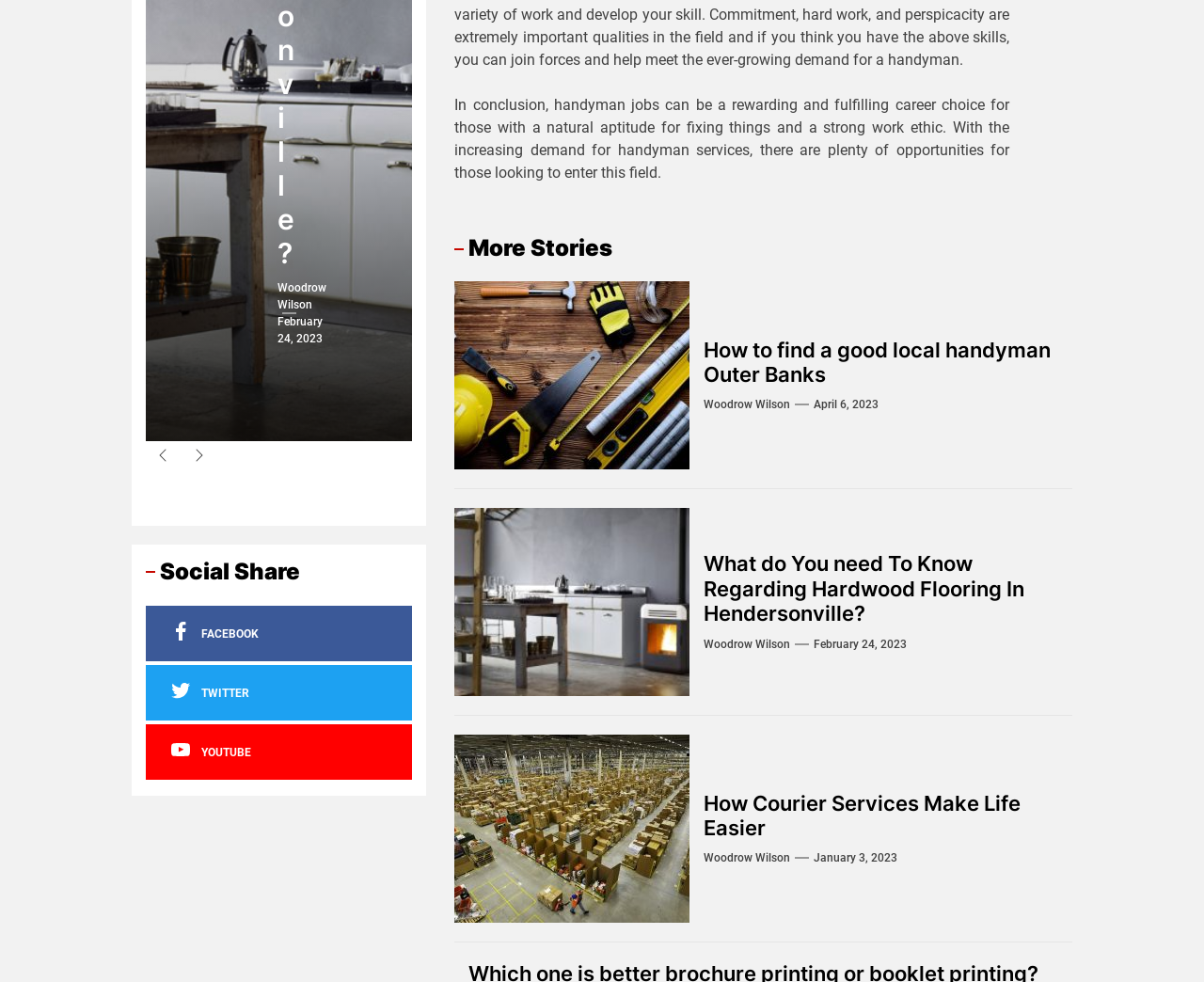What is the topic of the first article?
Kindly offer a comprehensive and detailed response to the question.

The first article is about handyman jobs, which can be inferred from the heading 'More Stories' and the static text 'In conclusion, handyman jobs can be a rewarding and fulfilling career choice for those with a natural aptitude for fixing things and a strong work ethic.'